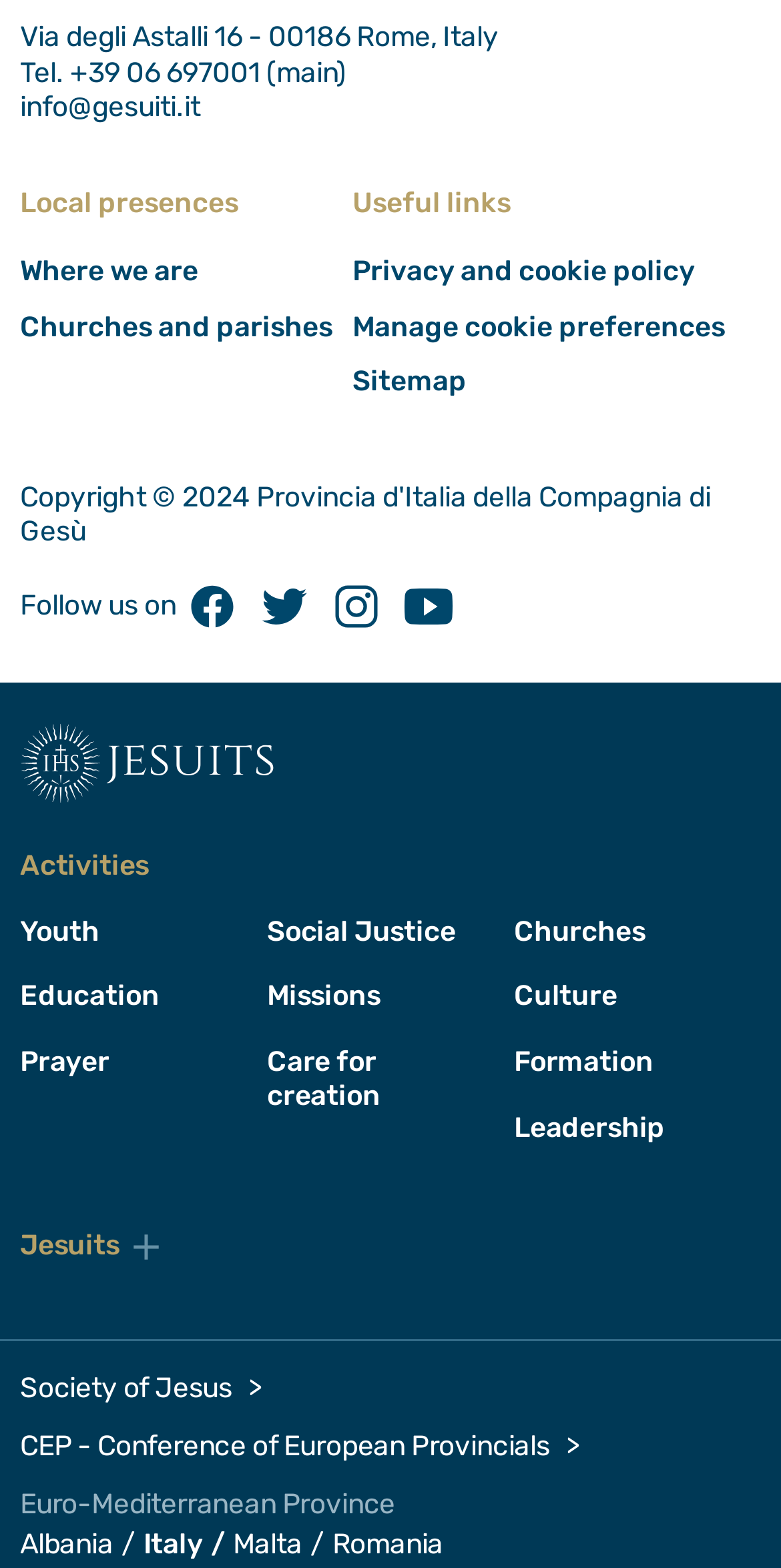Please specify the coordinates of the bounding box for the element that should be clicked to carry out this instruction: "Click on 'More' button". The coordinates must be four float numbers between 0 and 1, formatted as [left, top, right, bottom].

[0.16, 0.782, 0.212, 0.808]